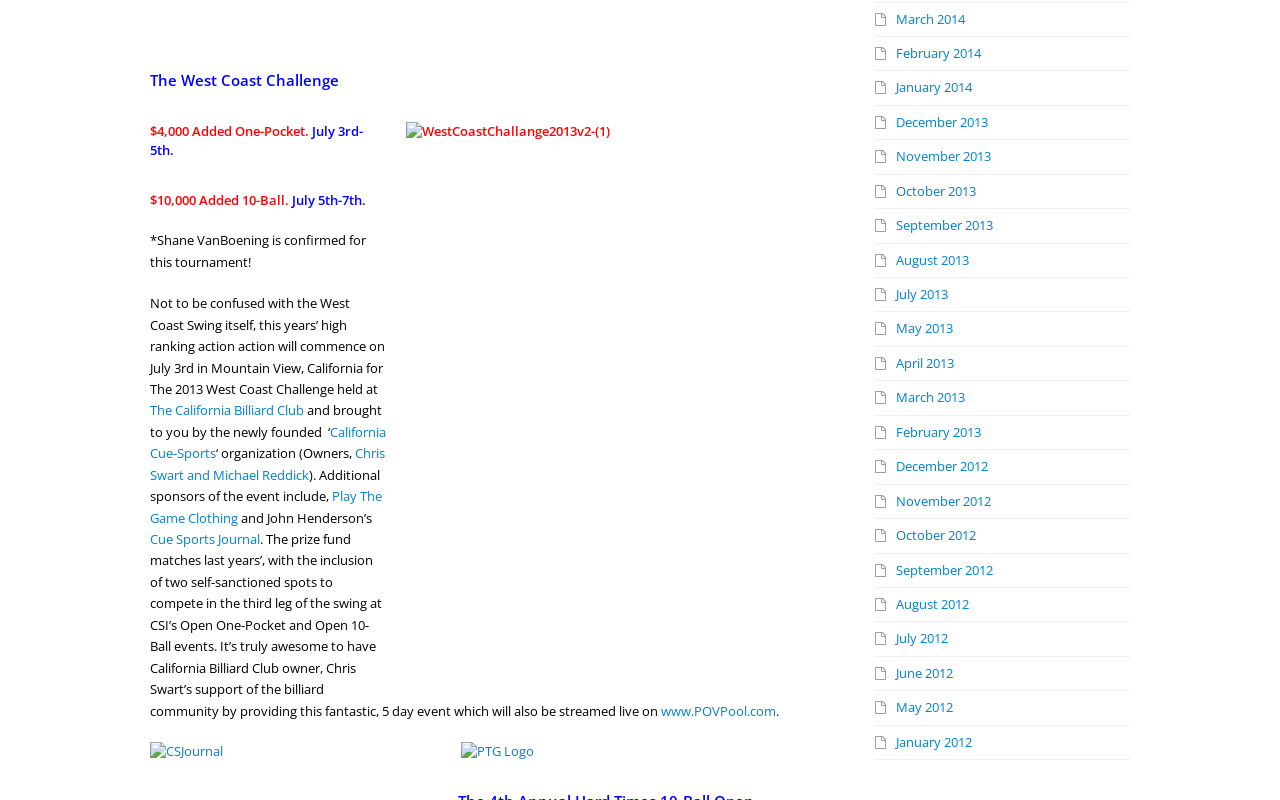Where will the tournament be held?
Carefully analyze the image and provide a thorough answer to the question.

The question asks for the location of the tournament, which can be found in the link element with the text 'The California Billiard Club'.